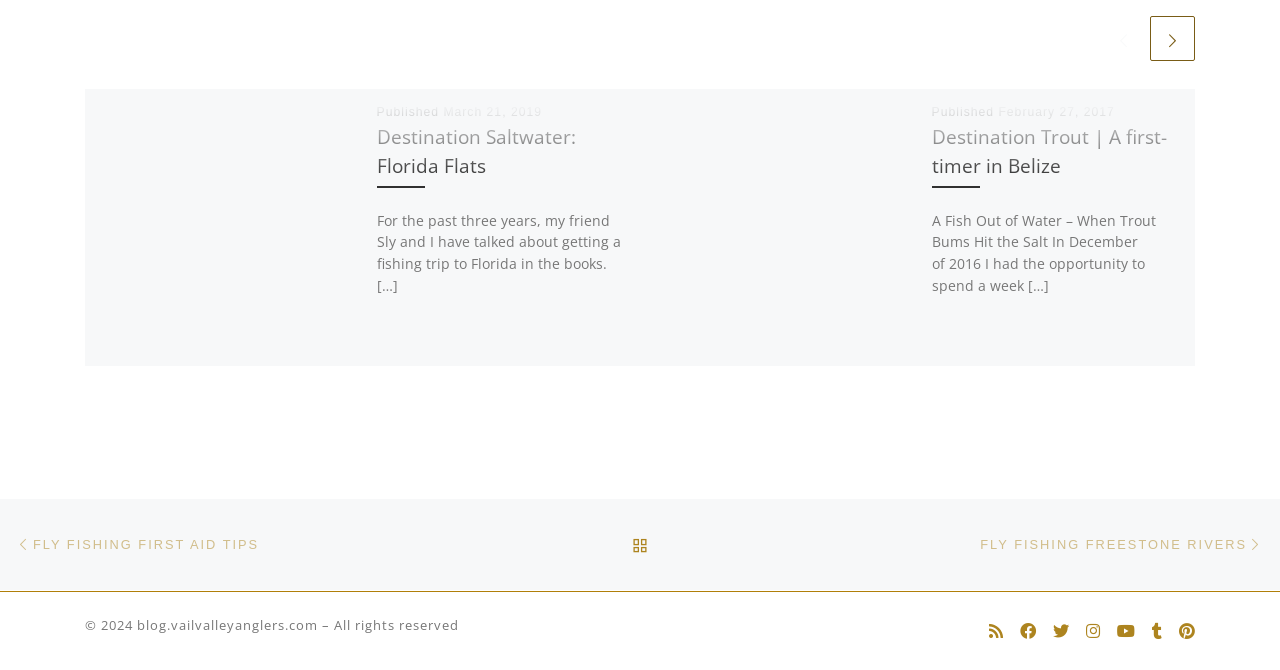Please reply to the following question using a single word or phrase: 
What is the published date of the second article?

February 27, 2017